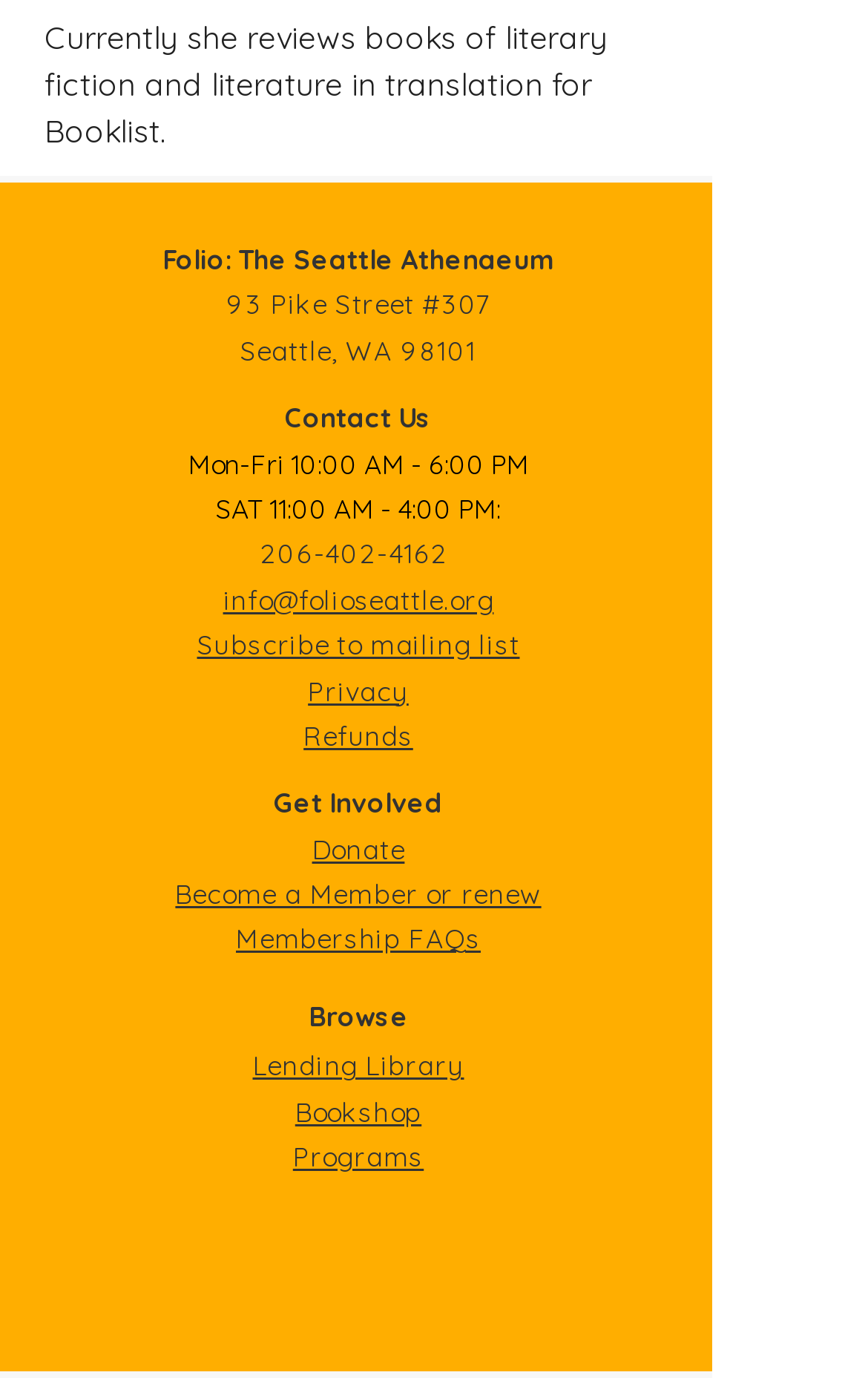Identify the bounding box coordinates of the clickable section necessary to follow the following instruction: "Subscribe to the mailing list". The coordinates should be presented as four float numbers from 0 to 1, i.e., [left, top, right, bottom].

[0.227, 0.456, 0.599, 0.48]